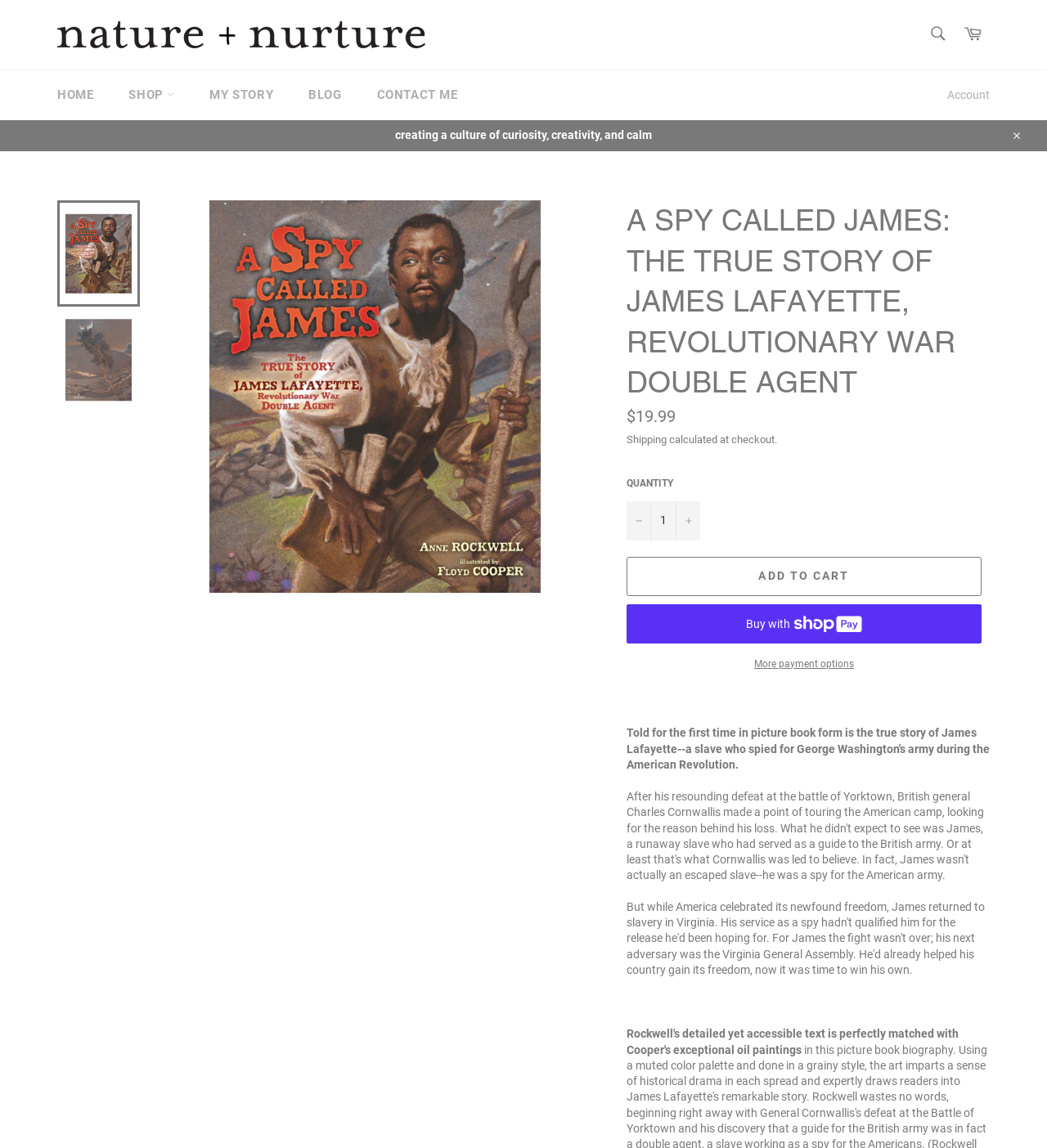Please answer the following question using a single word or phrase: 
What is the name of the link next to the shopping cart icon?

Cart